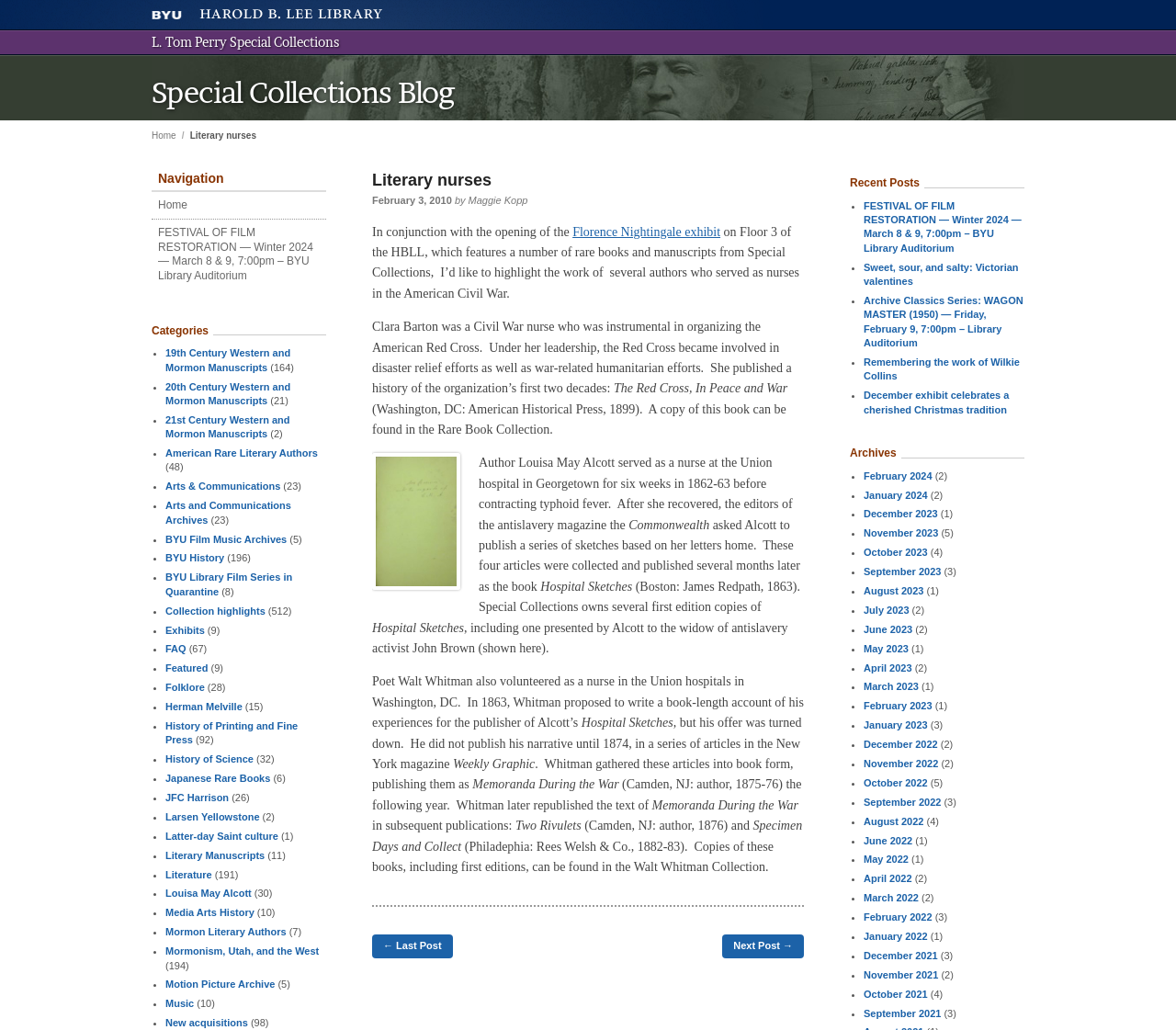What is the category with the most posts?
Please provide a comprehensive and detailed answer to the question.

By examining the list of categories on the webpage, we can see that 'Literature' has the most posts, with 191 items.